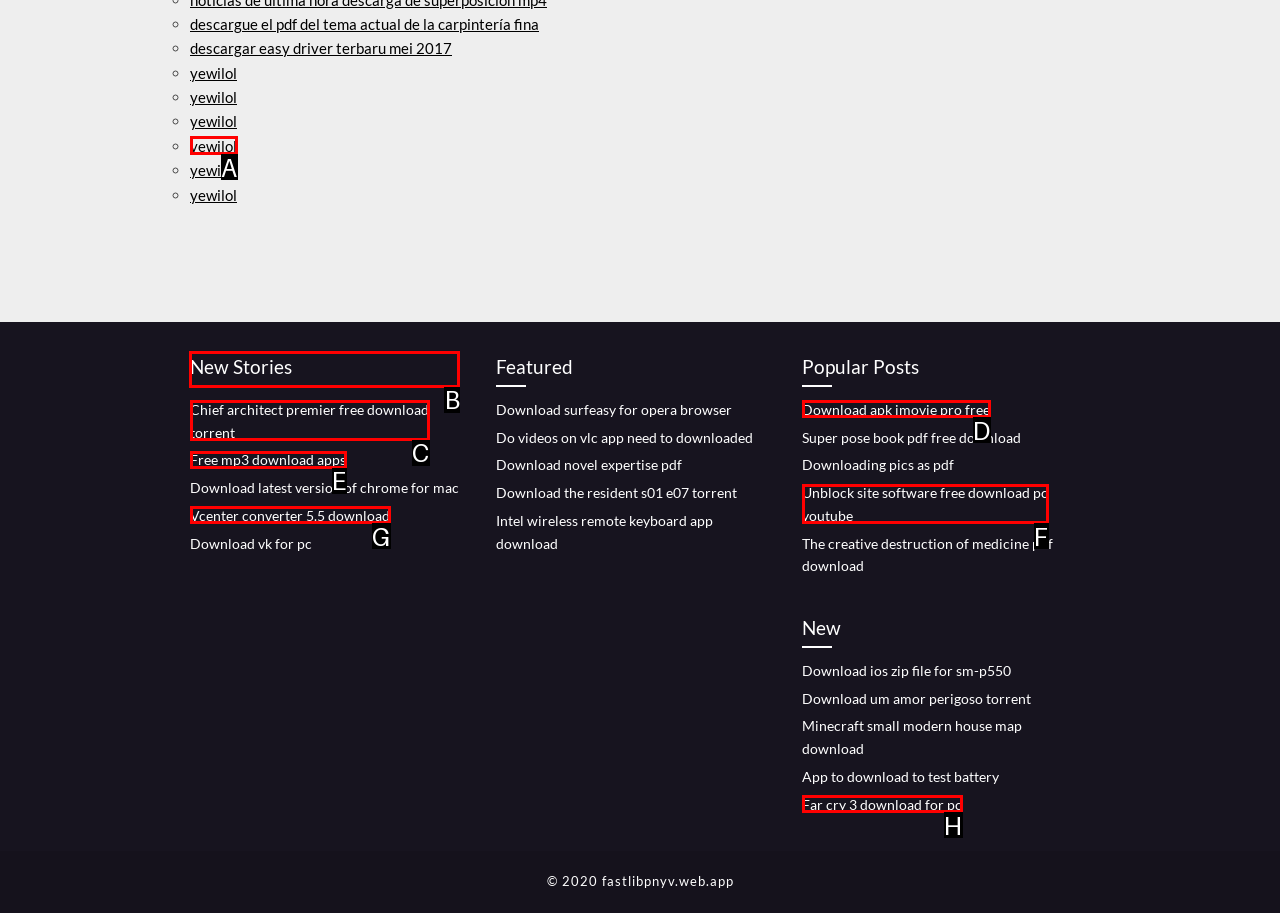Tell me the correct option to click for this task: view new stories
Write down the option's letter from the given choices.

B